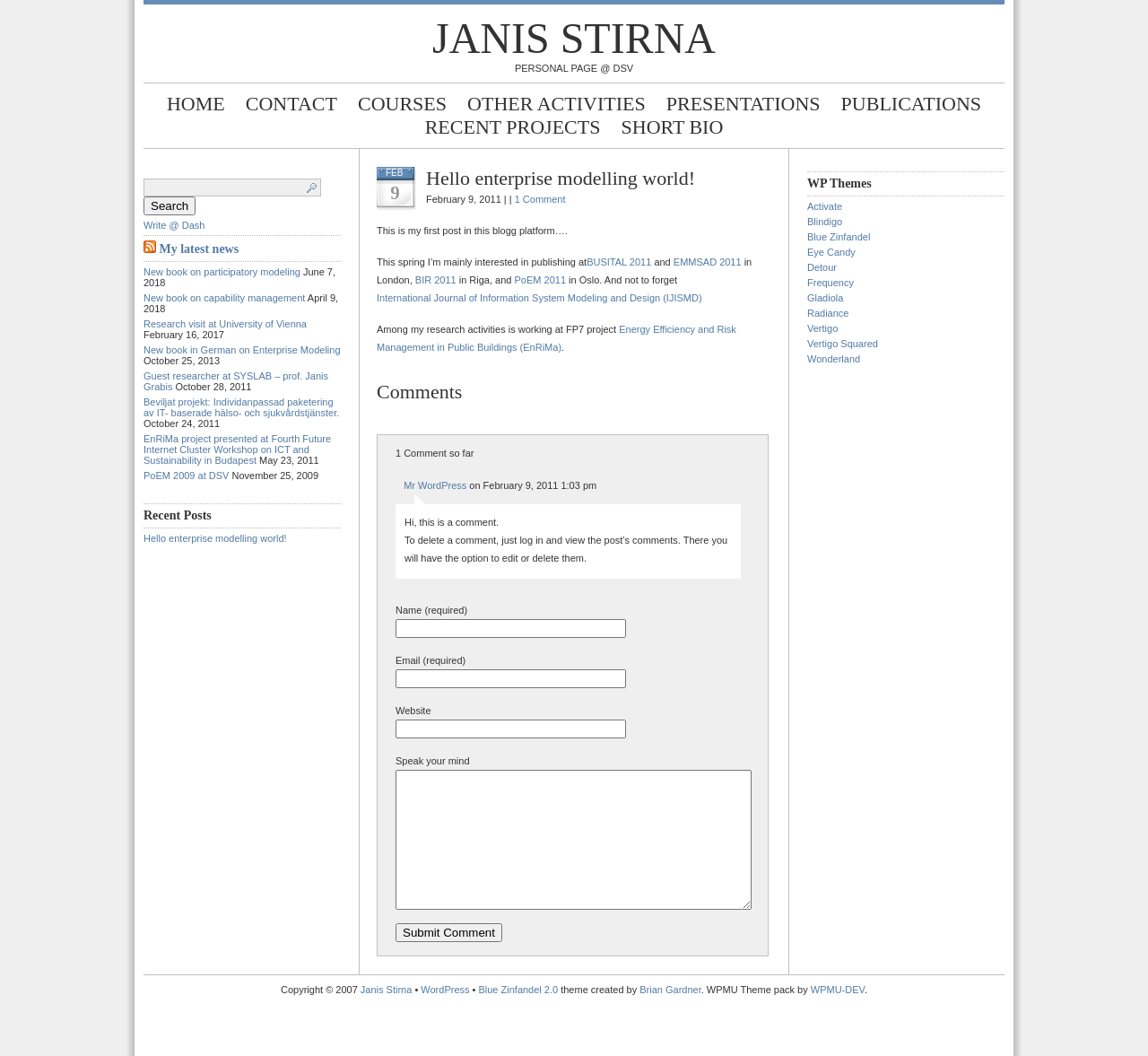Locate the UI element described by Frequency and provide its bounding box coordinates. Use the format (top-left x, top-left y, bottom-right x, bottom-right y) with all values as floating point numbers between 0 and 1.

[0.703, 0.263, 0.744, 0.273]